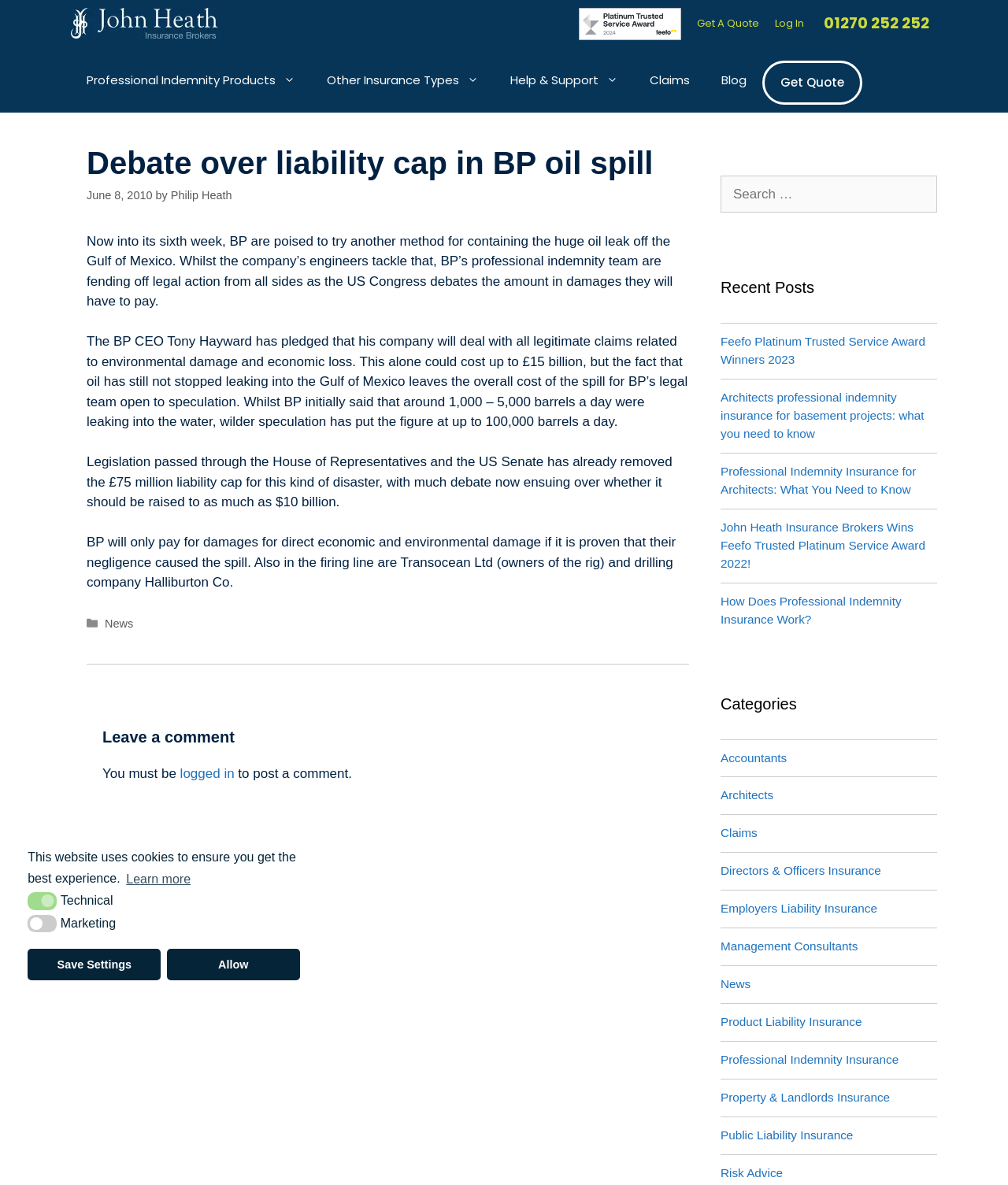Using the given element description, provide the bounding box coordinates (top-left x, top-left y, bottom-right x, bottom-right y) for the corresponding UI element in the screenshot: Property & Landlords Insurance

[0.715, 0.92, 0.883, 0.932]